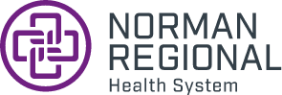Please give a succinct answer to the question in one word or phrase:
What is the laboratory services team highlighted for in the article?

Creative responses to COVID-19 challenges